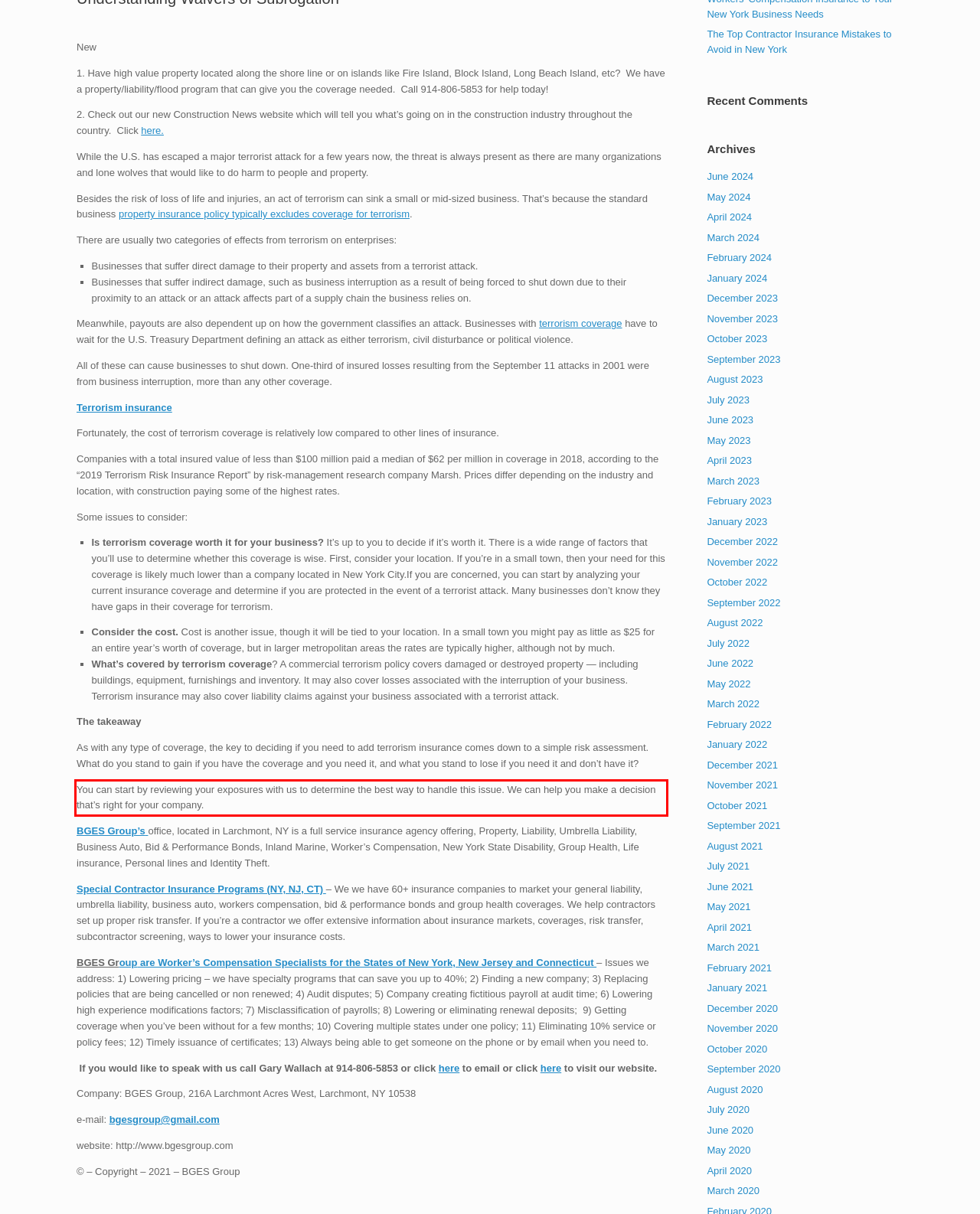You are given a screenshot showing a webpage with a red bounding box. Perform OCR to capture the text within the red bounding box.

You can start by reviewing your exposures with us to determine the best way to handle this issue. We can help you make a decision that’s right for your company.